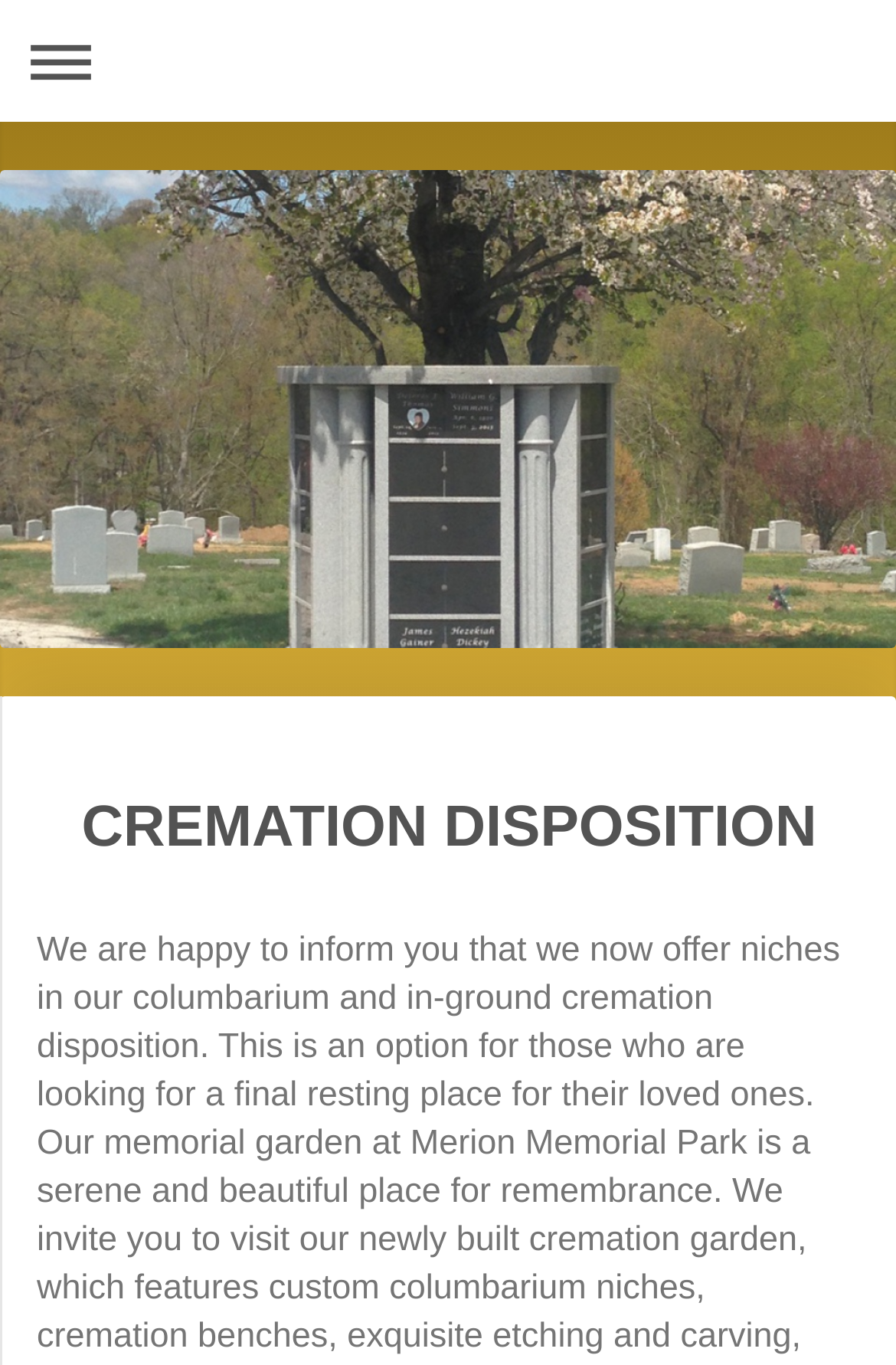Predict the bounding box of the UI element that fits this description: "Expand/collapse navigation".

[0.013, 0.008, 0.987, 0.081]